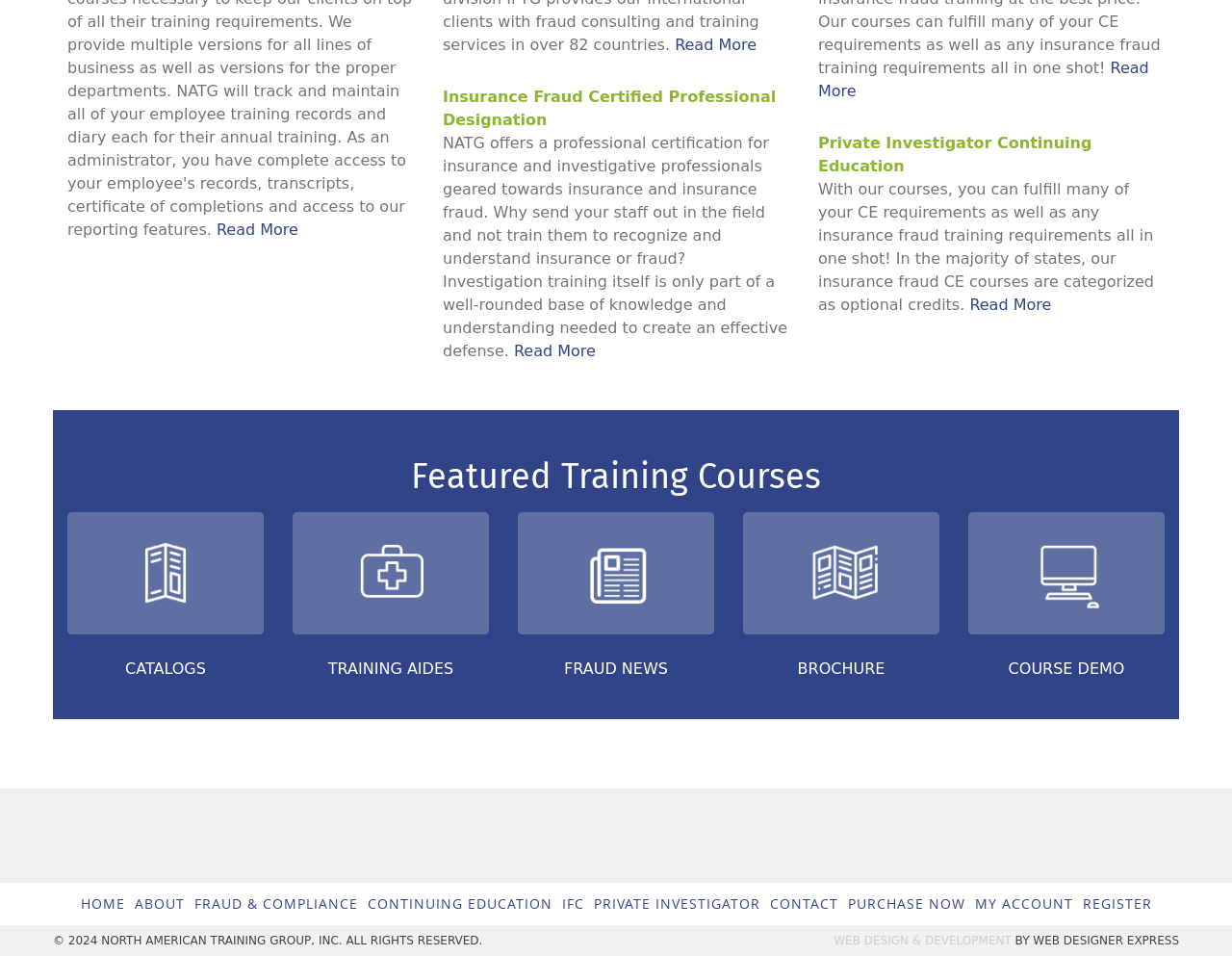Identify the coordinates of the bounding box for the element that must be clicked to accomplish the instruction: "Read more about insurance fraud certified professional designation".

[0.359, 0.092, 0.63, 0.135]